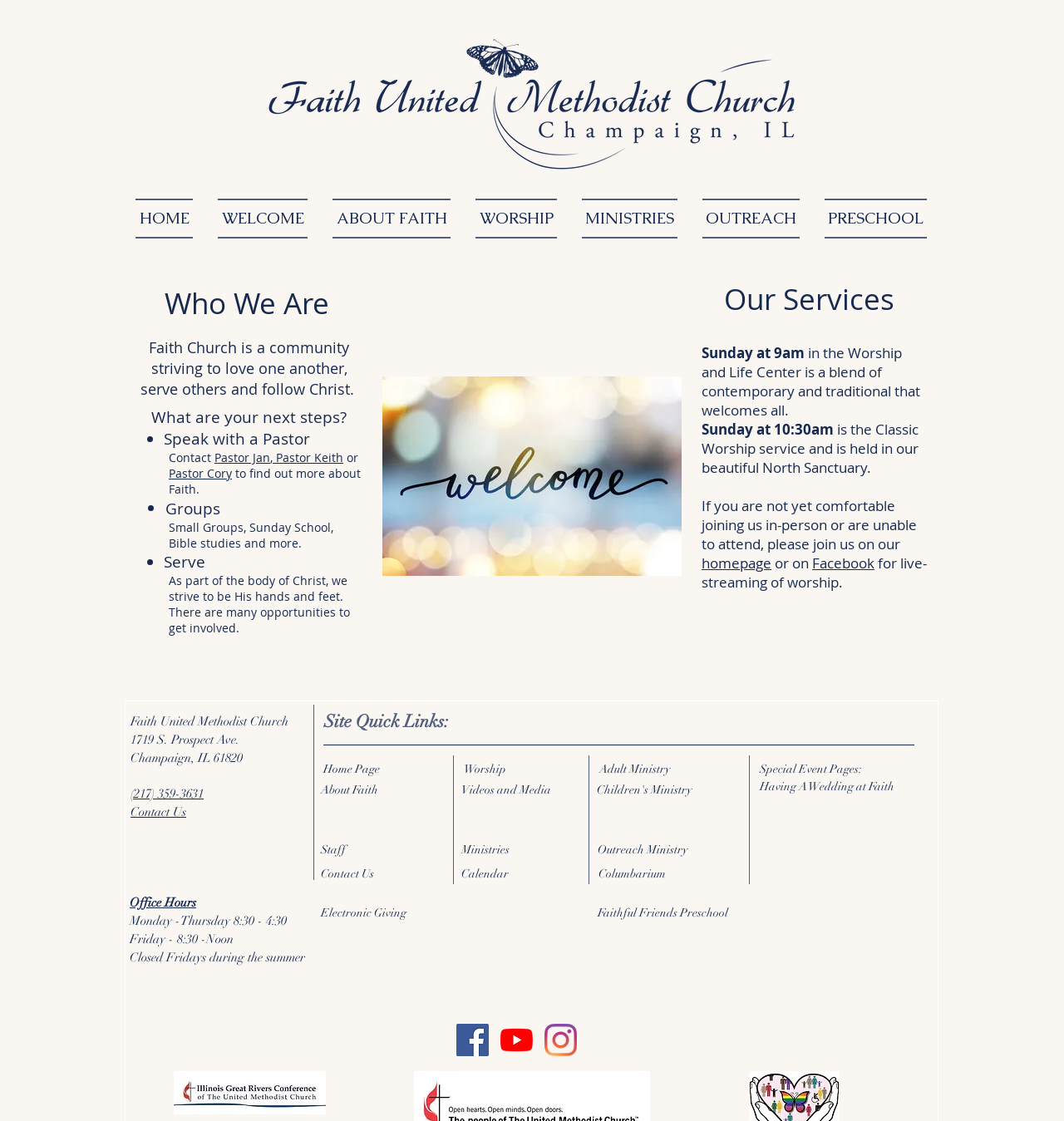Determine the bounding box coordinates of the UI element that matches the following description: ", Pastor Keith". The coordinates should be four float numbers between 0 and 1 in the format [left, top, right, bottom].

[0.254, 0.401, 0.323, 0.415]